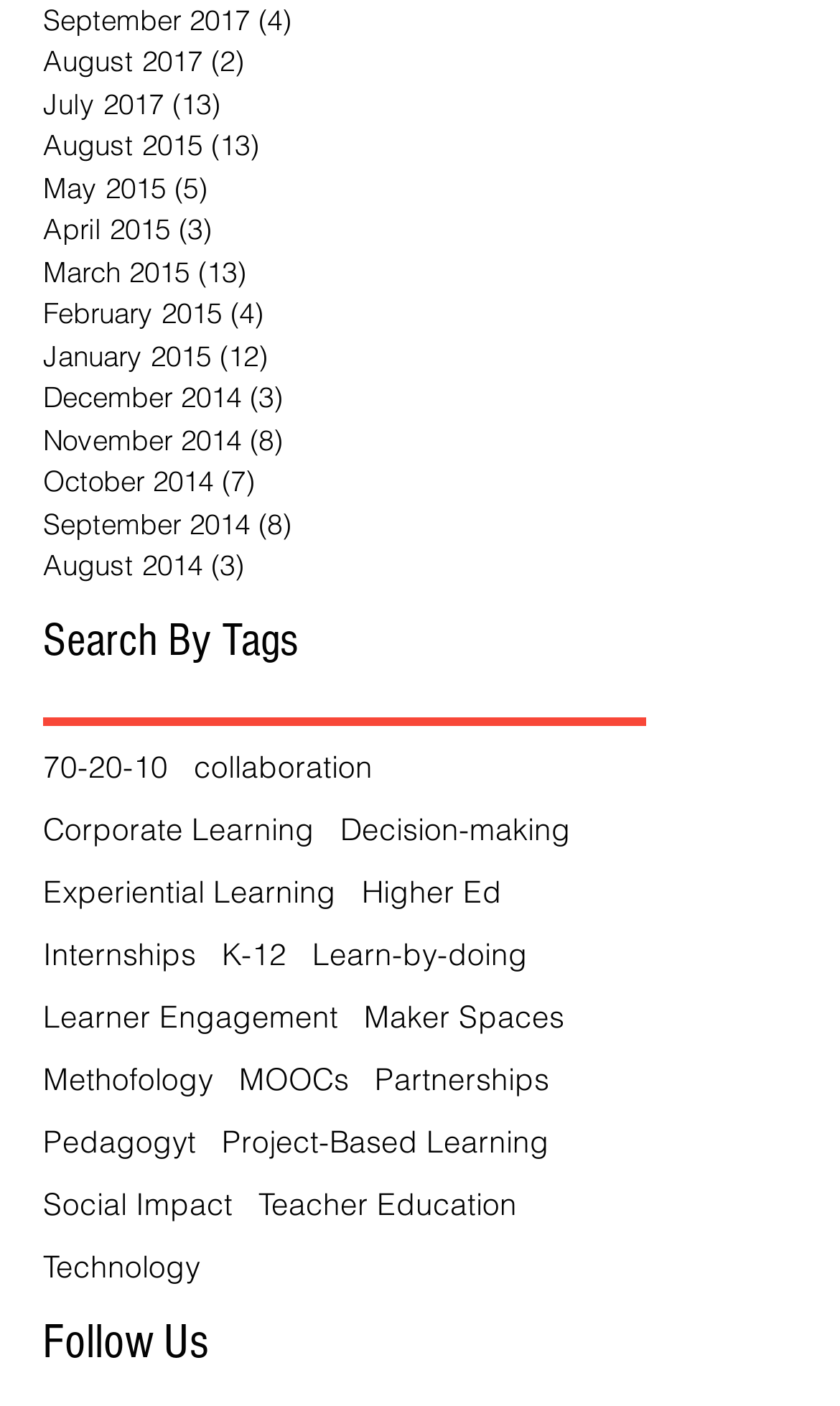Determine the bounding box coordinates of the UI element described below. Use the format (top-left x, top-left y, bottom-right x, bottom-right y) with floating point numbers between 0 and 1: Experiential Learning

[0.051, 0.623, 0.4, 0.649]